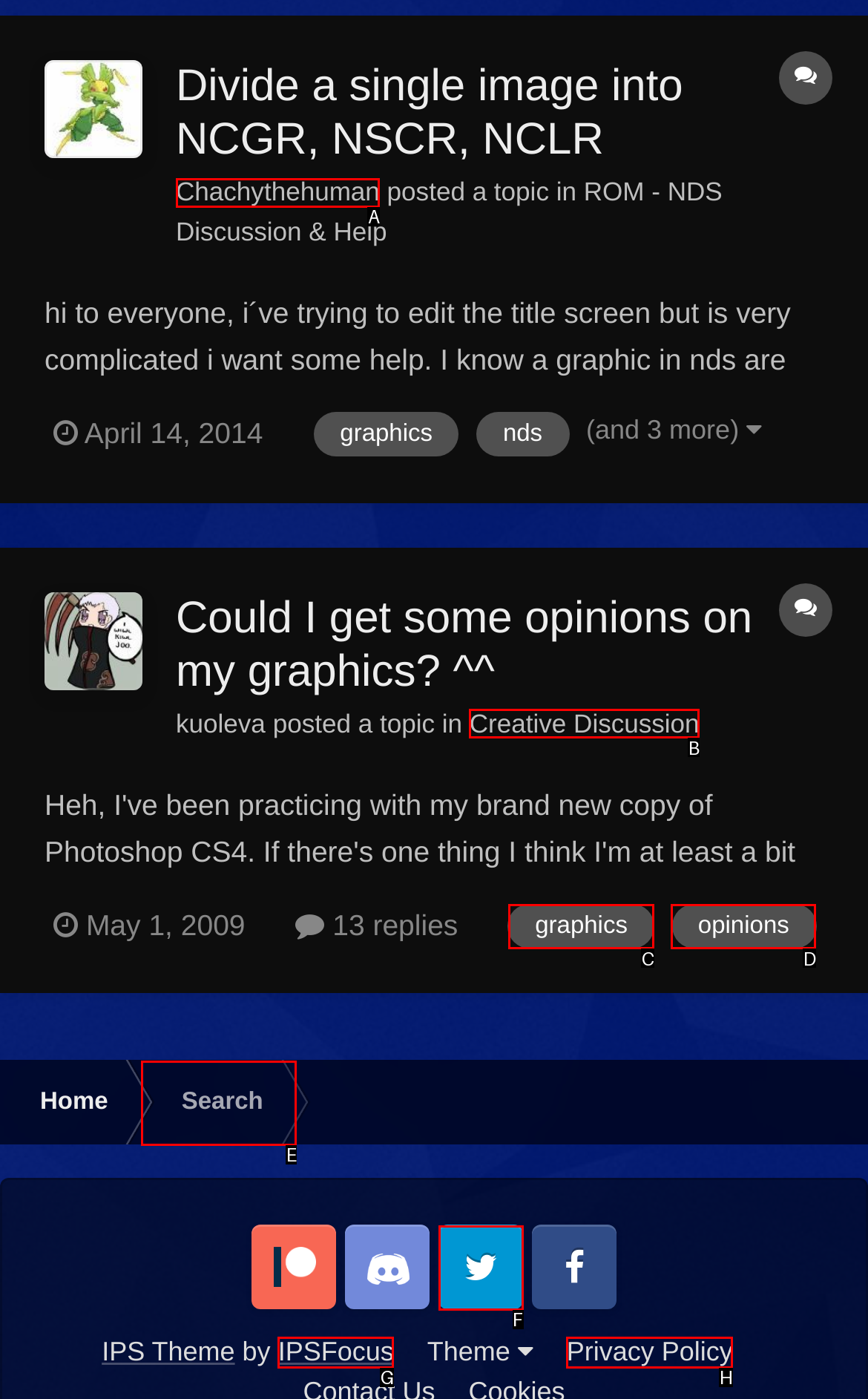Select the option that corresponds to the description: Creative Discussion
Respond with the letter of the matching choice from the options provided.

B